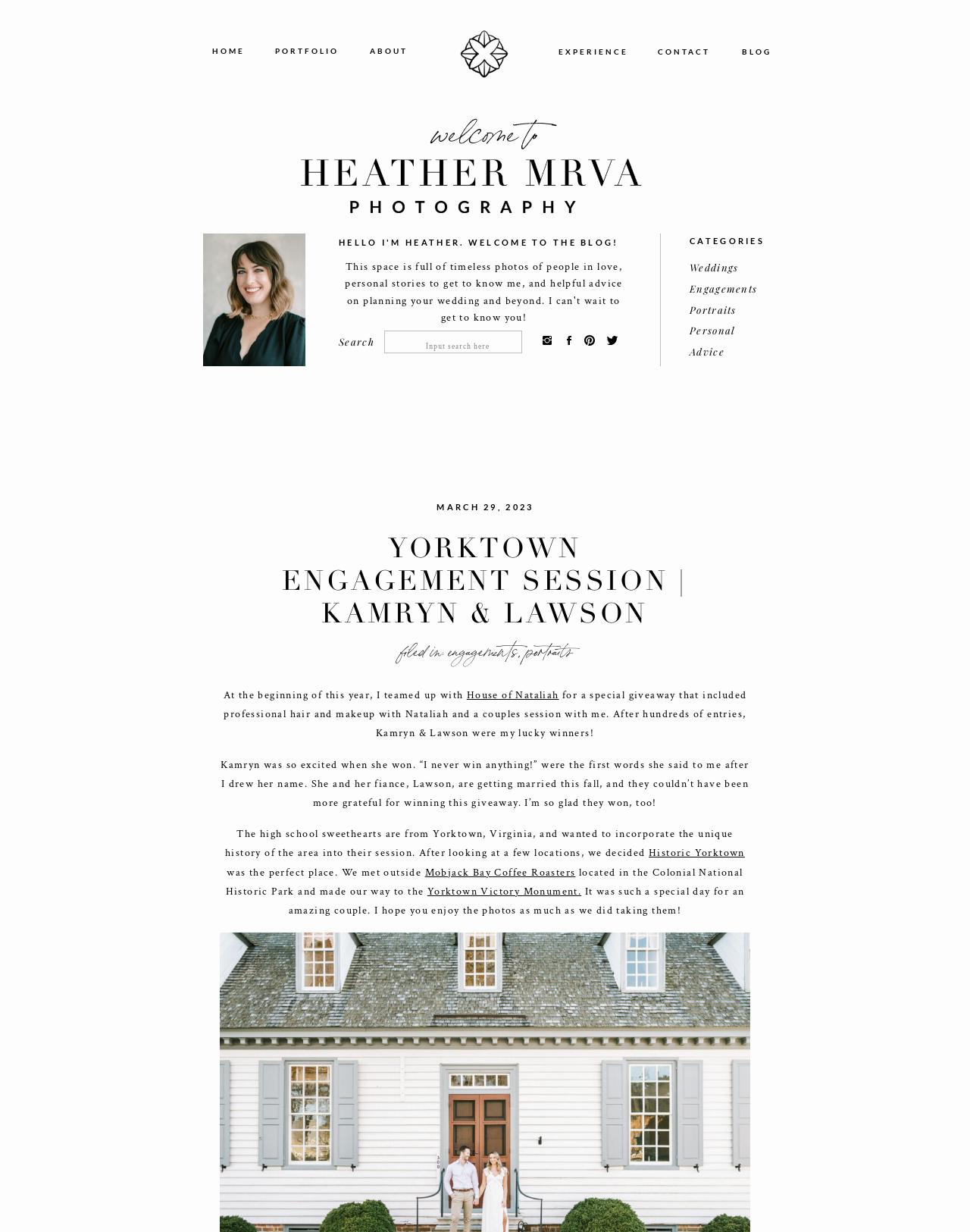Determine the bounding box coordinates in the format (top-left x, top-left y, bottom-right x, bottom-right y). Ensure all values are floating point numbers between 0 and 1. Identify the bounding box of the UI element described by: Historic Yorktown

[0.669, 0.687, 0.768, 0.698]